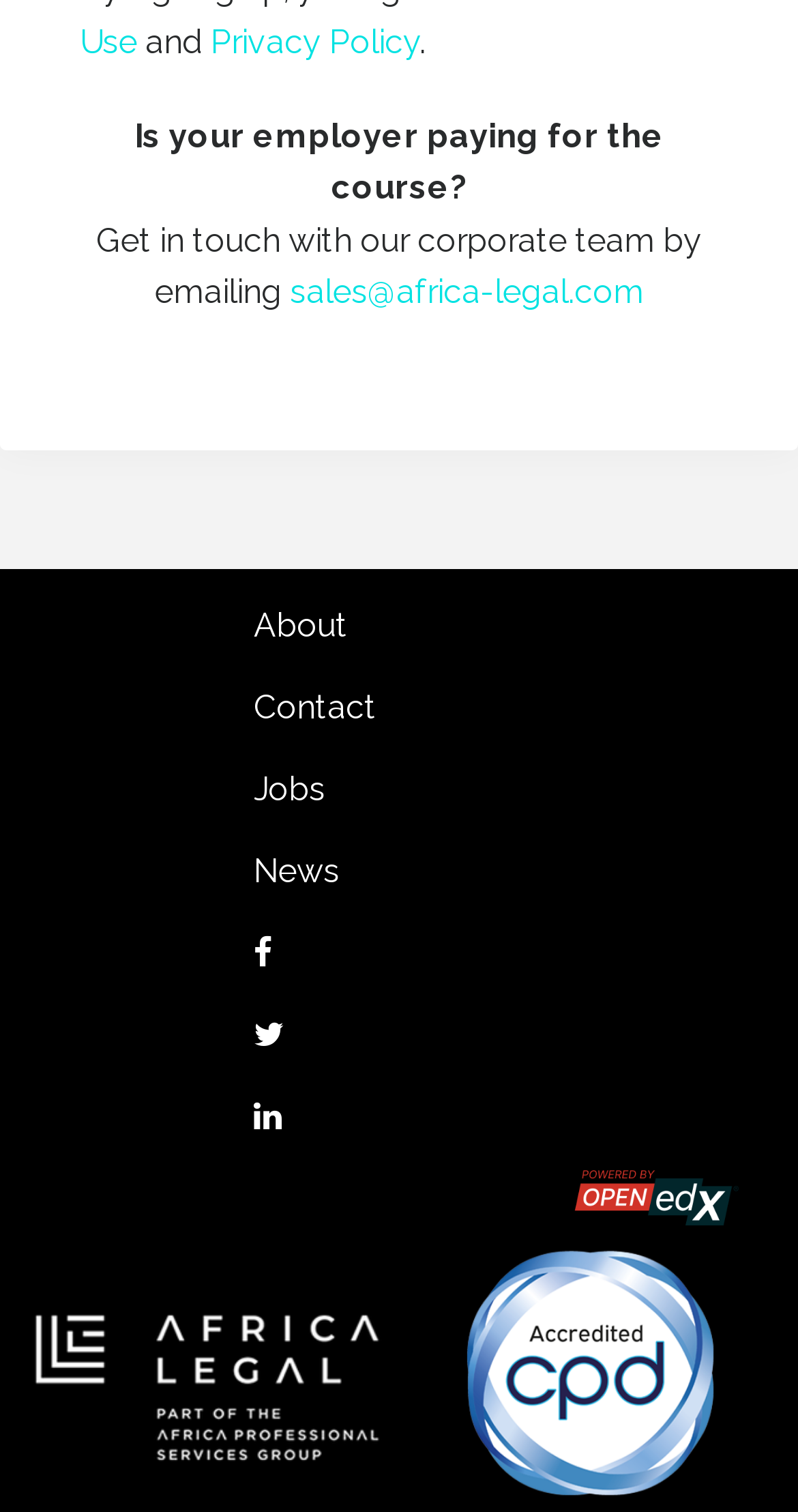Examine the image carefully and respond to the question with a detailed answer: 
What is the name of the company powering the website?

I found the text 'Powered by OPENedX' at the bottom of the page, which indicates the company powering the website.